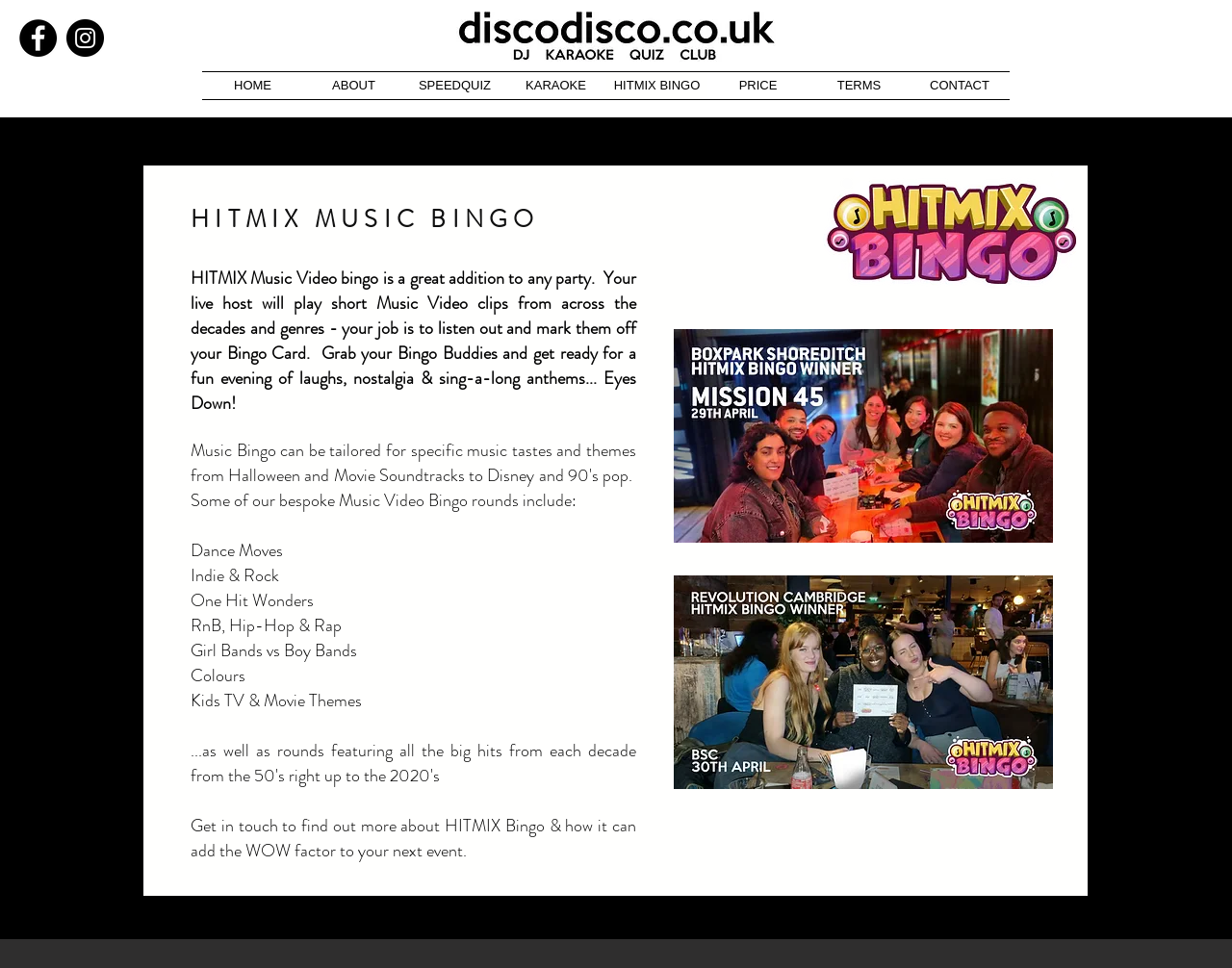Pinpoint the bounding box coordinates of the element to be clicked to execute the instruction: "Contact us".

[0.738, 0.074, 0.82, 0.103]